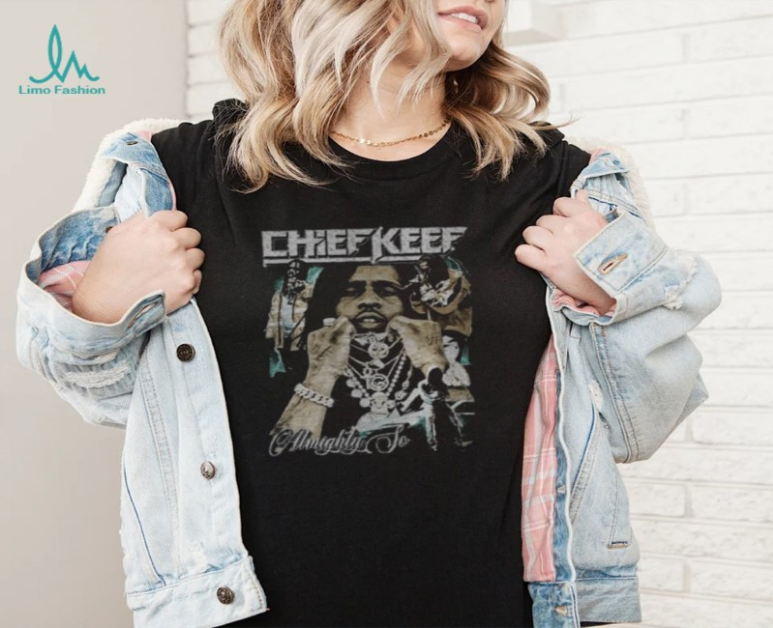Give a one-word or phrase response to the following question: What is the background of the image?

Light